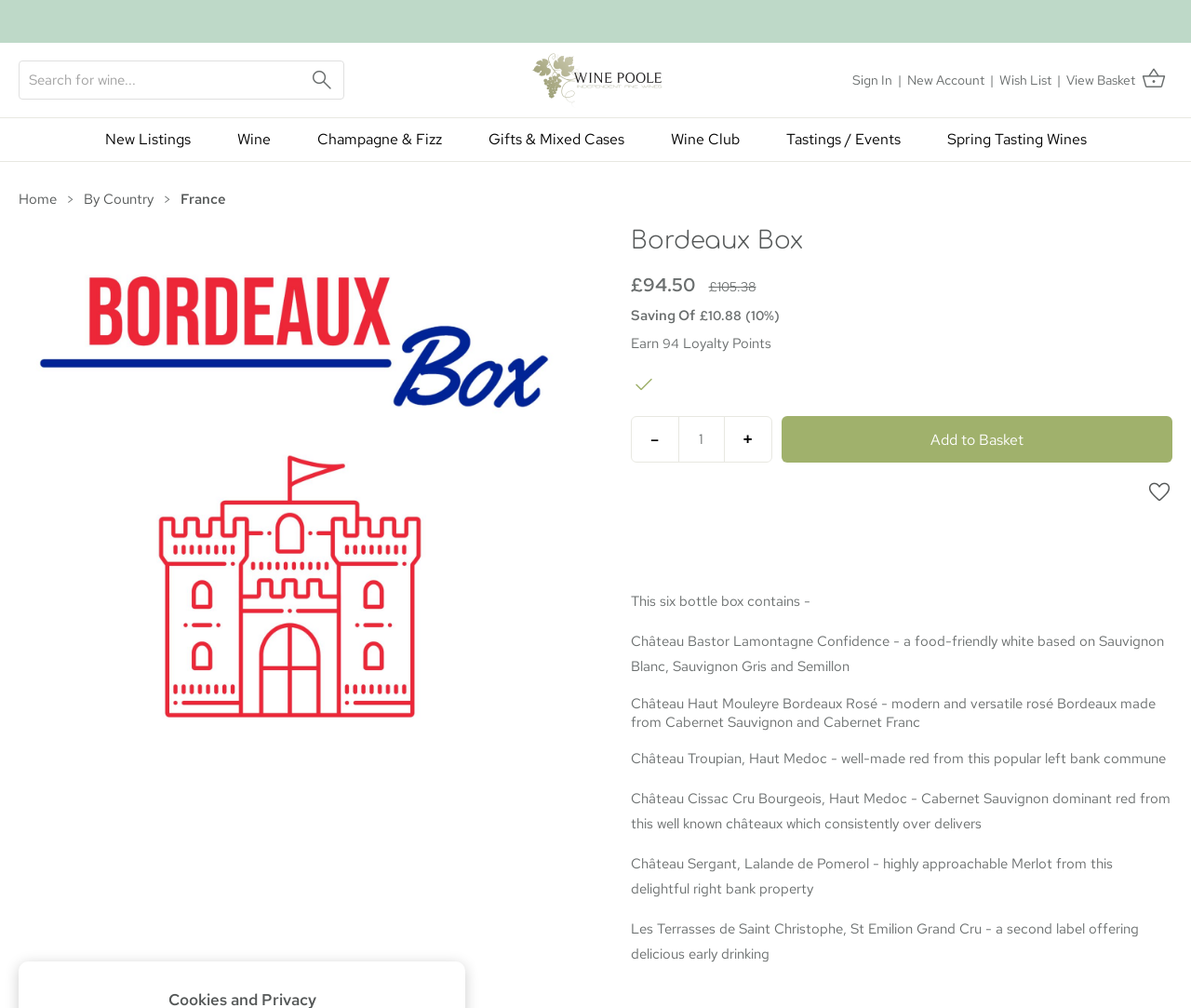By analyzing the image, answer the following question with a detailed response: What is the purpose of the '+' button next to the 'Qty' textbox?

The '+' button next to the 'Qty' textbox is likely used to increase the quantity of the Bordeaux Box that the user wants to purchase. This can be inferred from the context of the product description page, where the user is expected to enter the quantity they want to purchase.